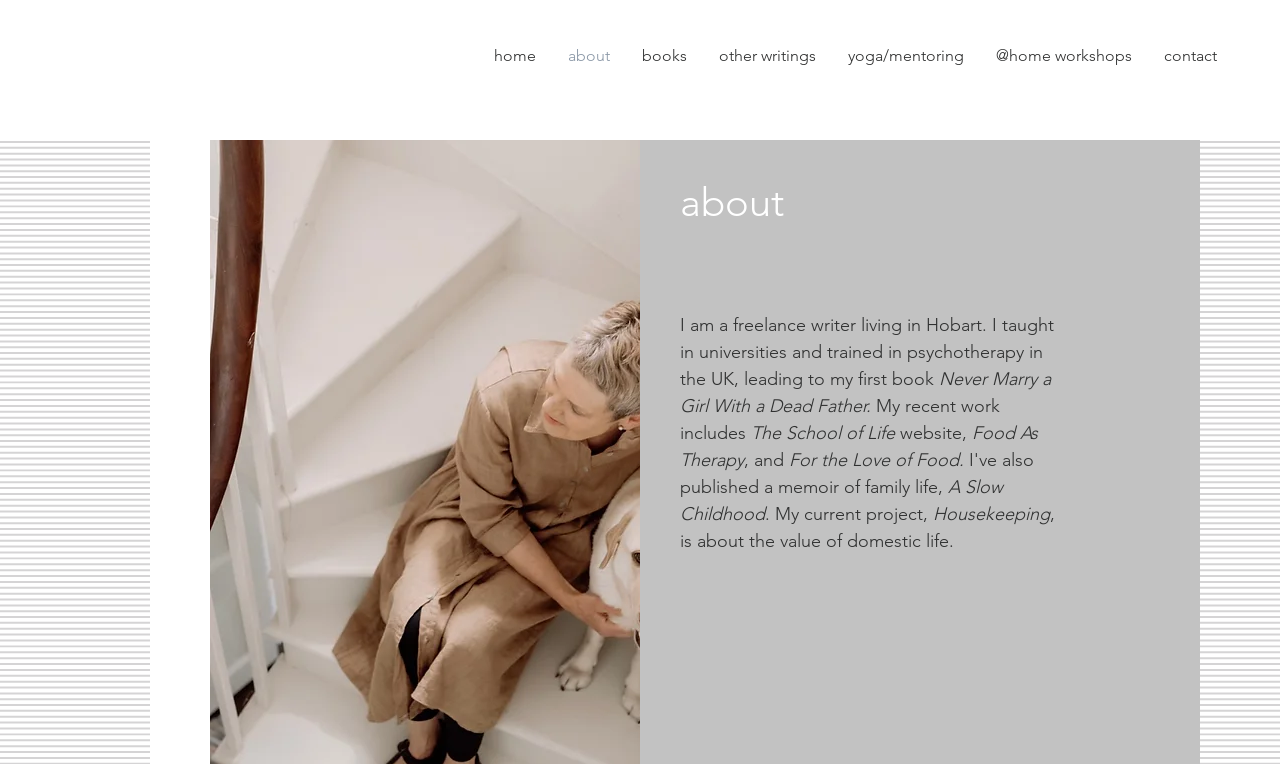Identify the bounding box coordinates of the area you need to click to perform the following instruction: "learn about Helen's book".

[0.531, 0.482, 0.821, 0.546]